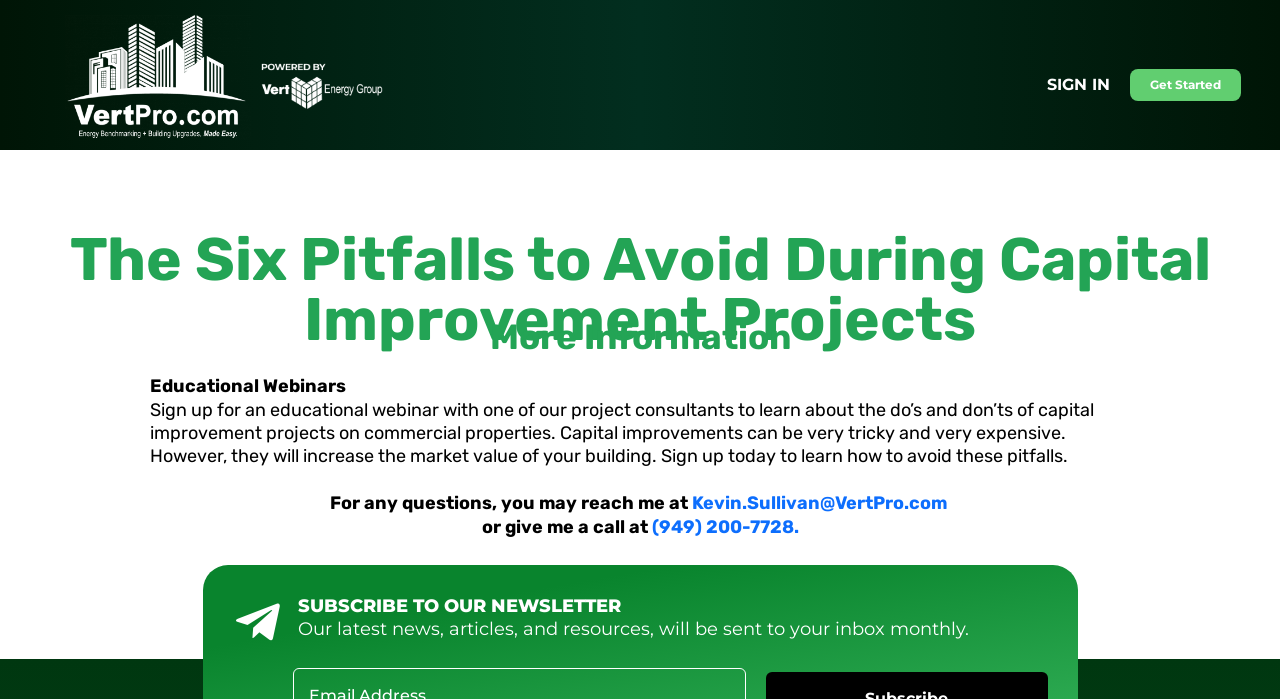What is the newsletter subscription for?
Answer the question with a single word or phrase derived from the image.

Latest news and resources